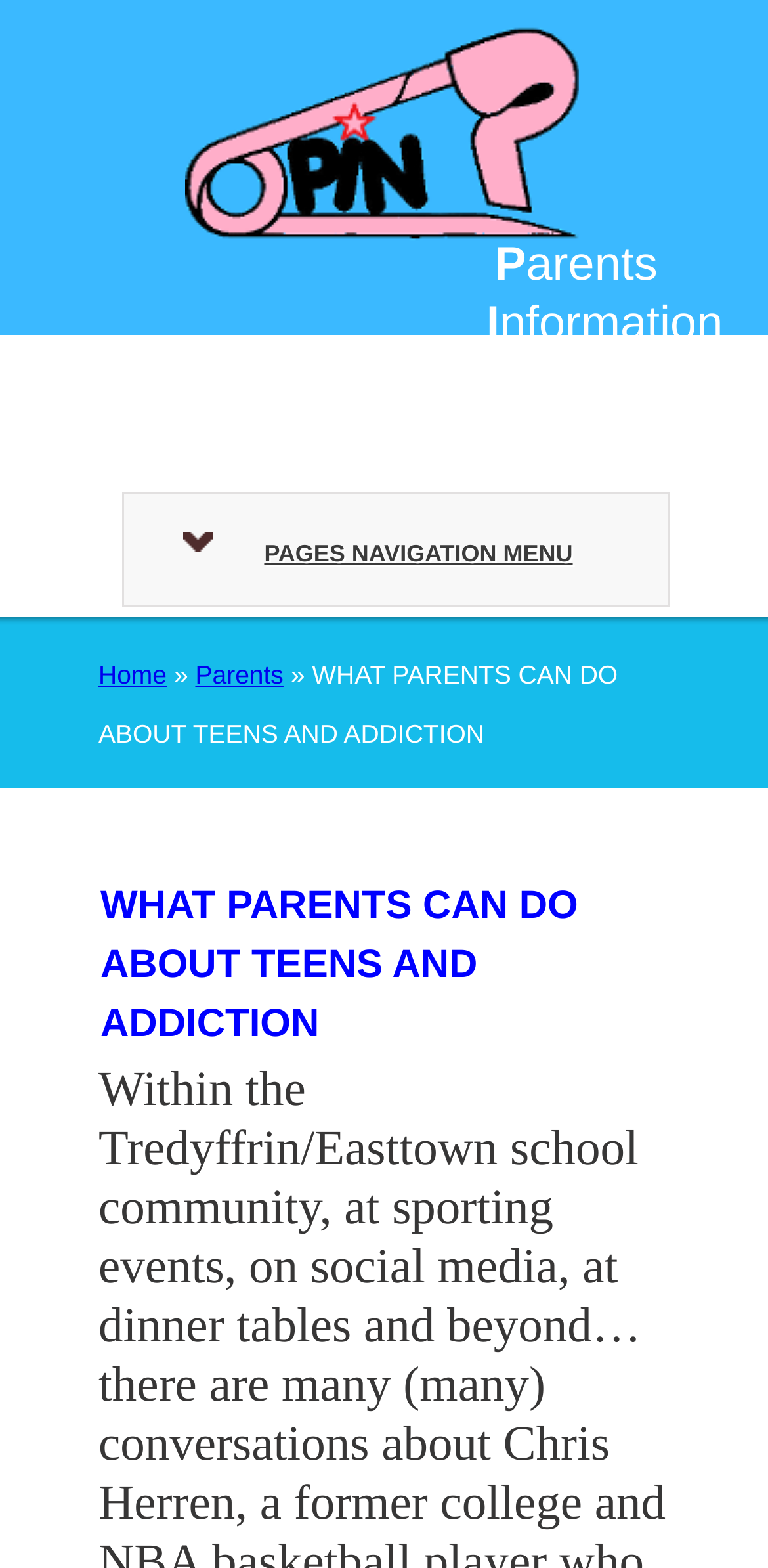Find the bounding box coordinates for the UI element whose description is: "Pages Navigation Menu". The coordinates should be four float numbers between 0 and 1, in the format [left, top, right, bottom].

[0.158, 0.314, 0.871, 0.387]